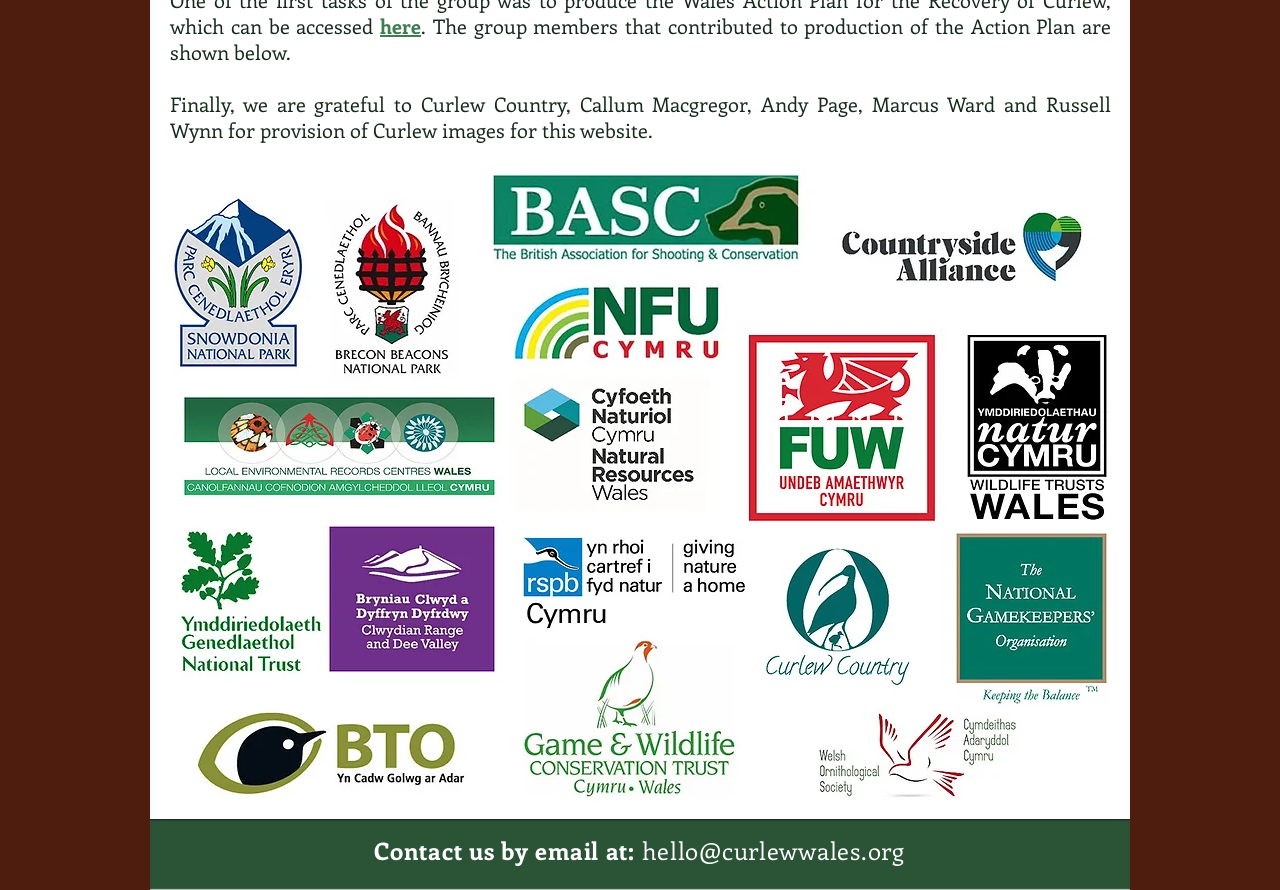Predict the bounding box of the UI element based on this description: "here".

[0.297, 0.013, 0.329, 0.044]